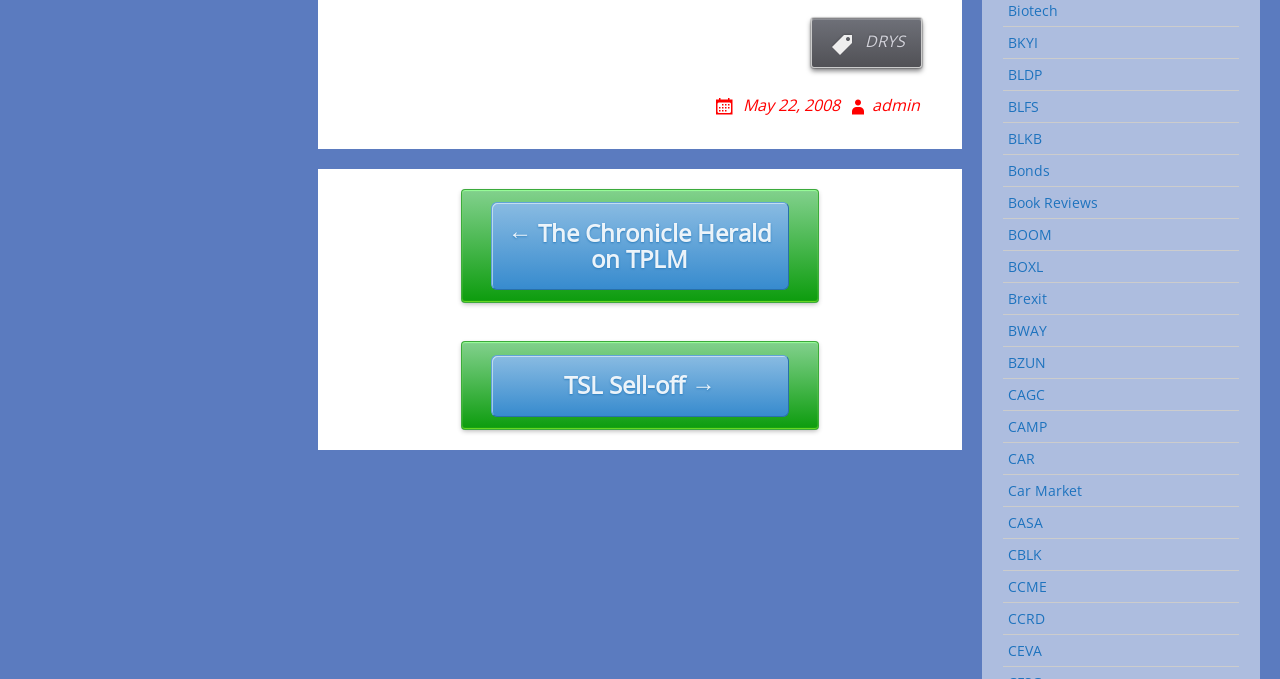What is the text of the link above 'BKYI'?
Ensure your answer is thorough and detailed.

The link above 'BKYI' has a bounding box coordinate of [0.66, 0.138, 0.719, 0.171] and its OCR text is ' admin', so the text of the link above 'BKYI' is 'admin'.